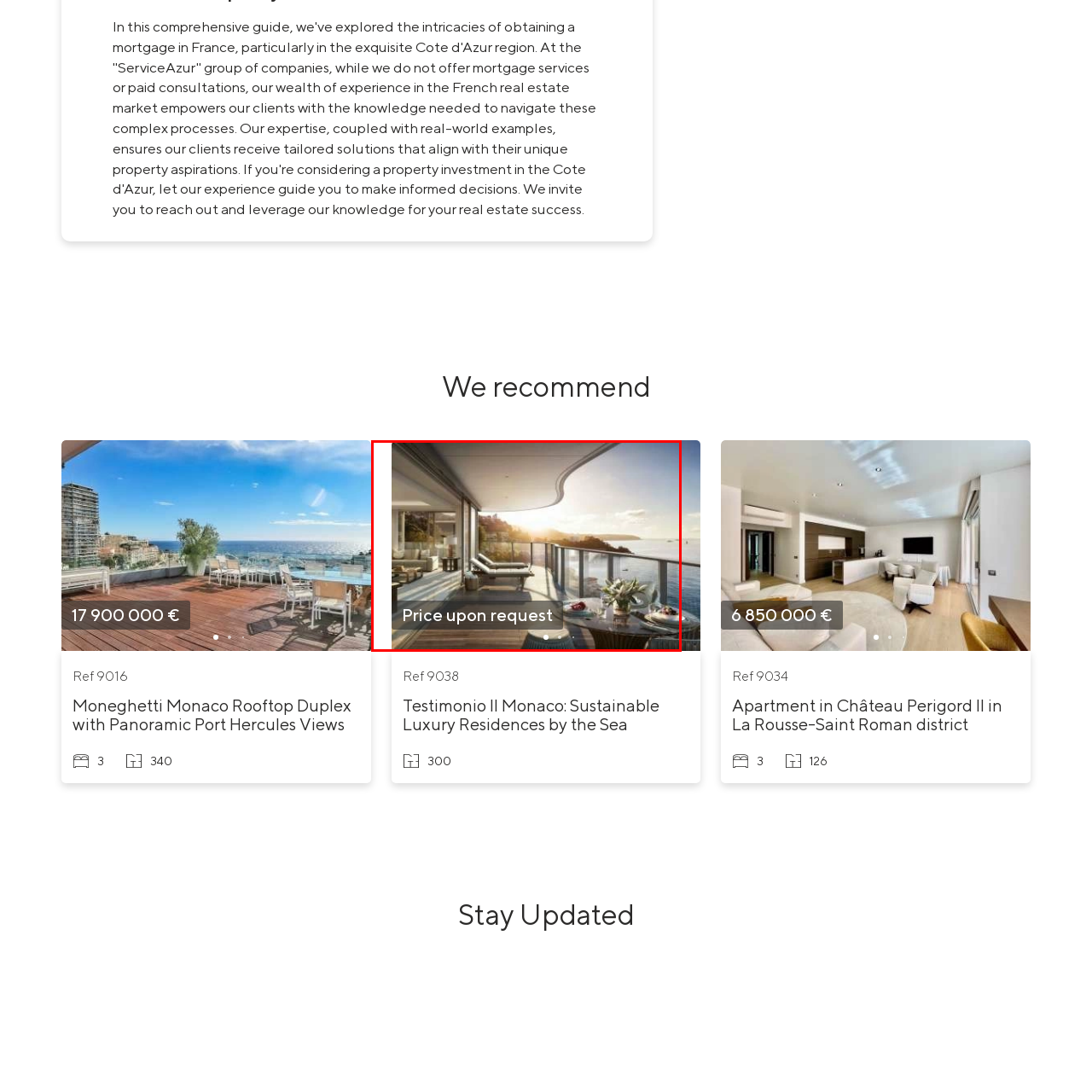Examine the image within the red border and provide a concise answer: What is the purpose of the text overlay?

To indicate exclusivity